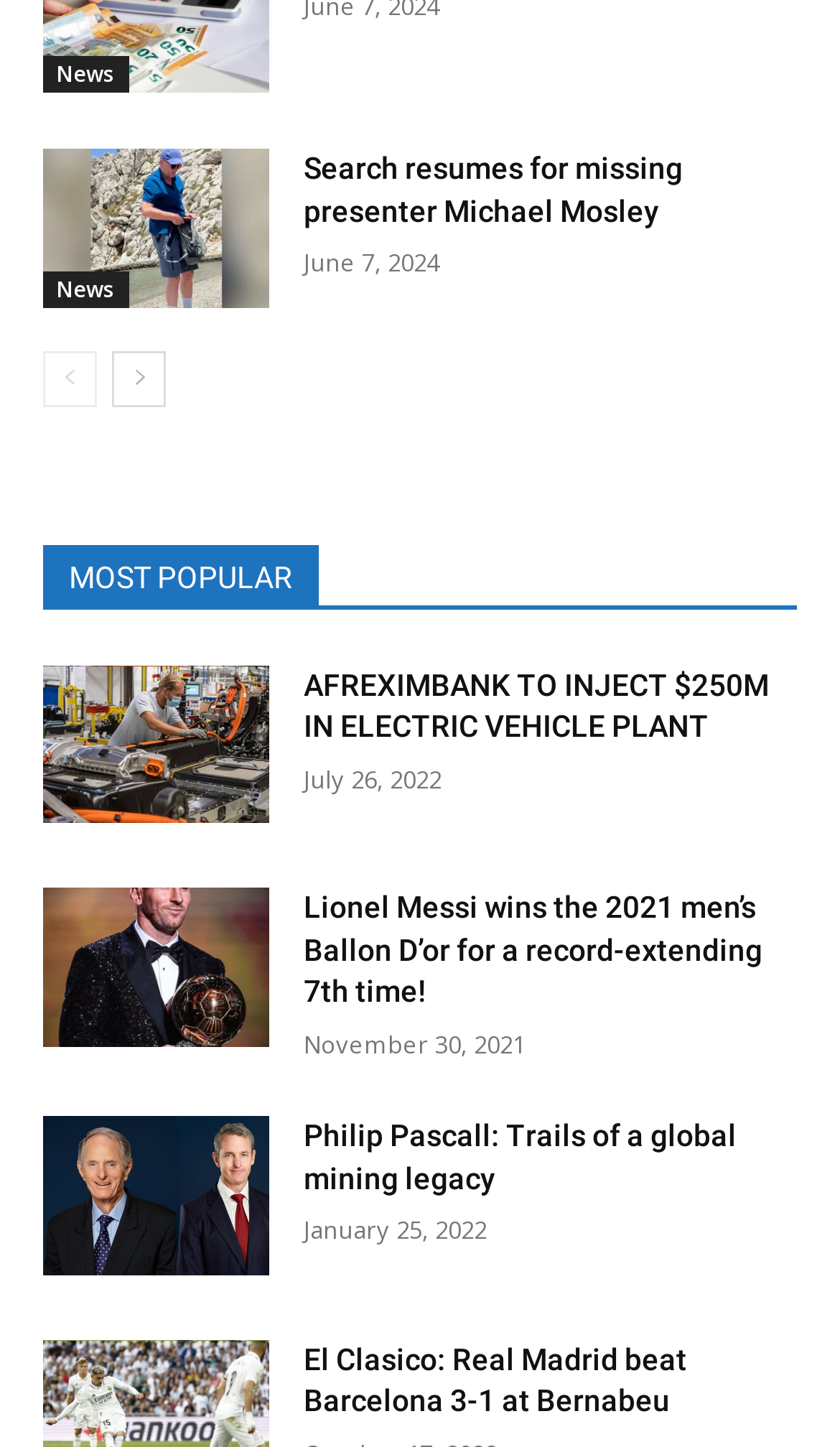Please find the bounding box coordinates for the clickable element needed to perform this instruction: "Shop now".

None